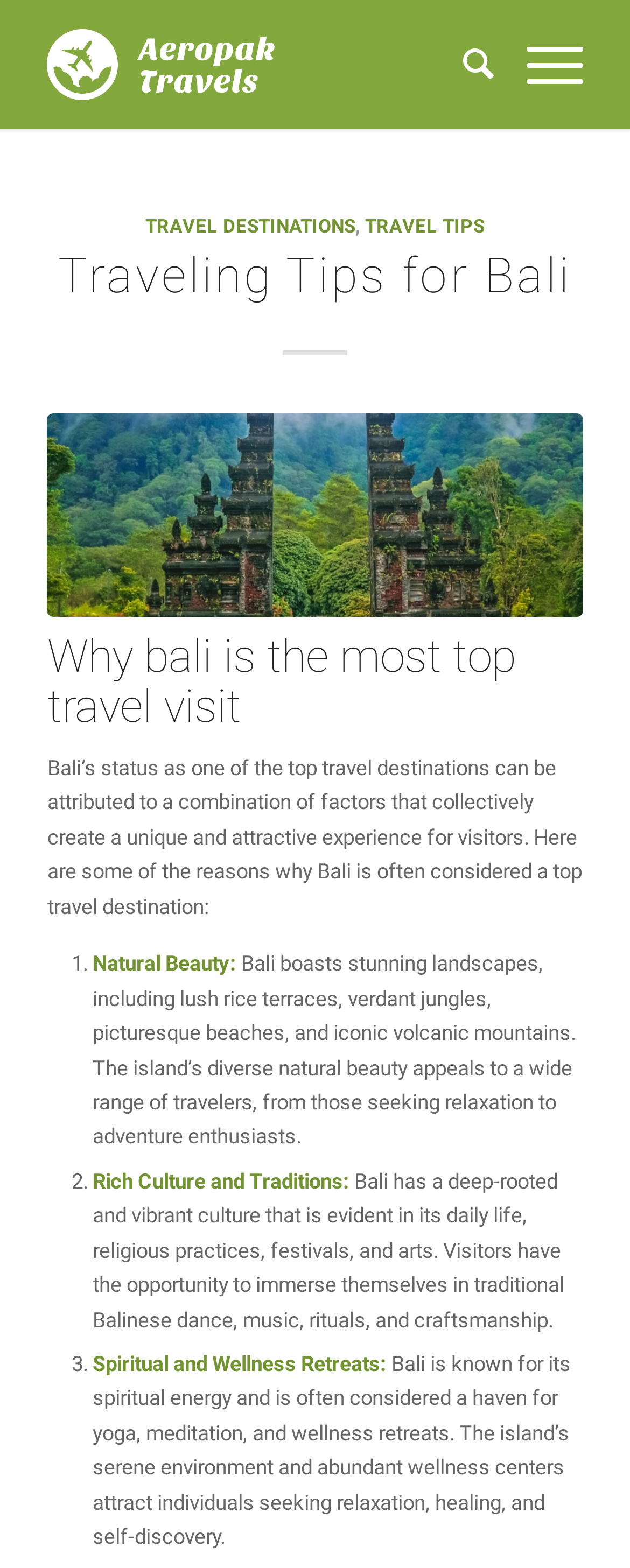Please provide a brief answer to the following inquiry using a single word or phrase:
What type of retreats is Bali known for?

Wellness retreats